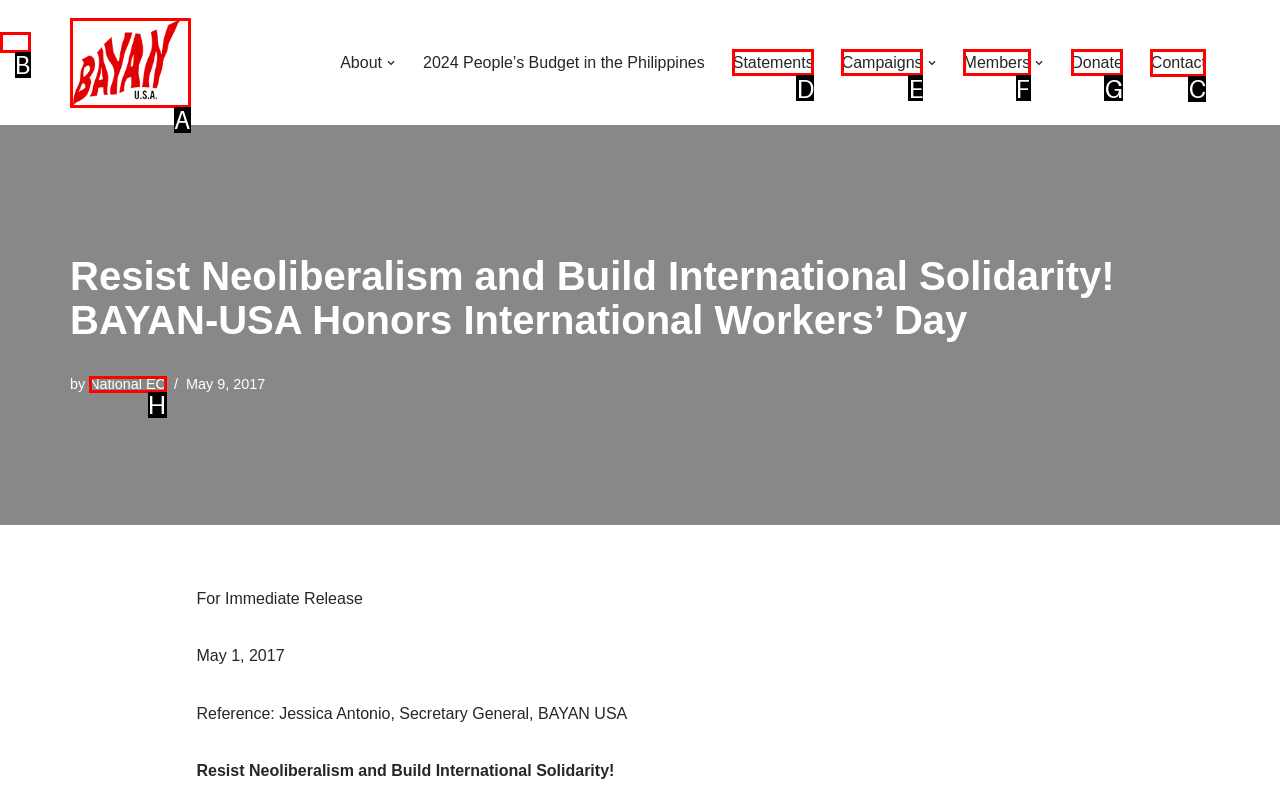Select the HTML element that should be clicked to accomplish the task: Click the 'Contact' link Reply with the corresponding letter of the option.

C